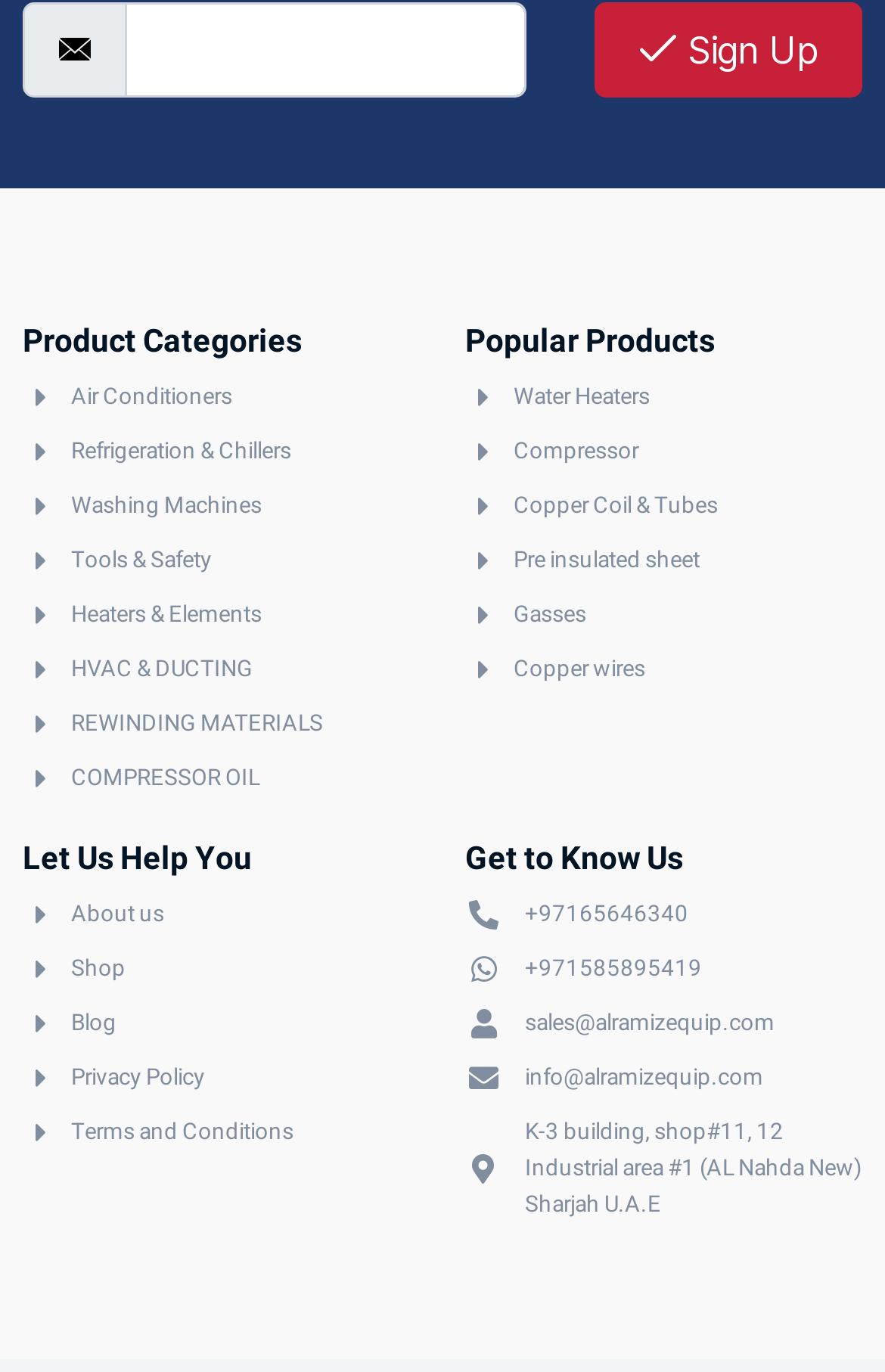Identify the bounding box coordinates of the section that should be clicked to achieve the task described: "Click submit".

[0.672, 0.002, 0.974, 0.072]